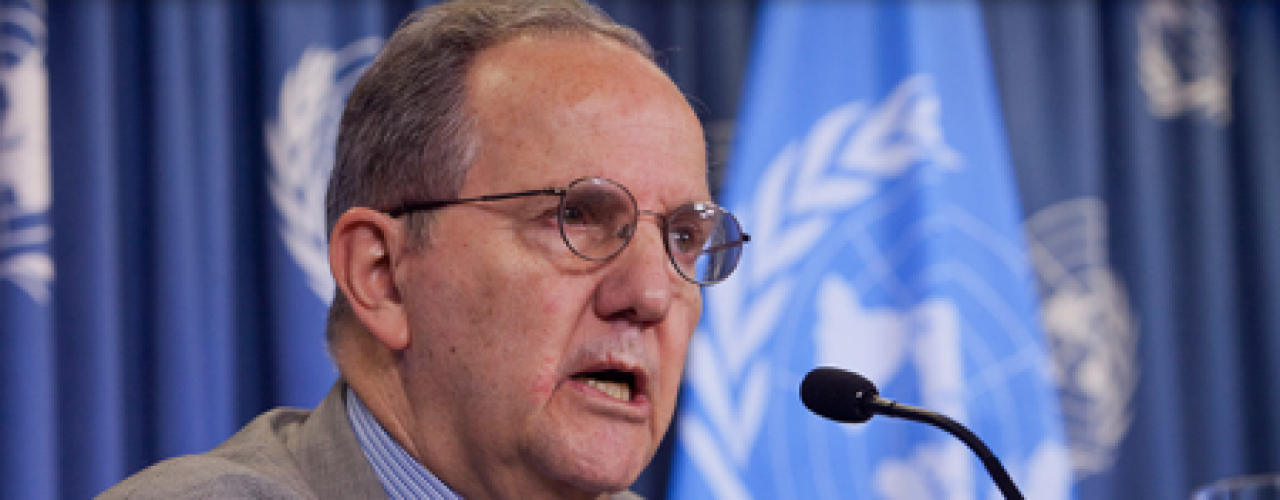Describe all the visual components present in the image.

The image features a close-up of a distinguished man speaking at a podium, with a backdrop displaying the emblem of the United Nations. He appears focused and engaged, likely addressing a significant topic related to human rights or international affairs. His gray hair and glasses frame a serious expression, emphasizing the importance of his message. The presence of the UN flag suggests that this may be a formal event, possibly concerning global issues or humanitarian efforts. This setting aligns with the context of the 2017 Méndez Award presentation, celebrating notable contributions in human rights advocacy.